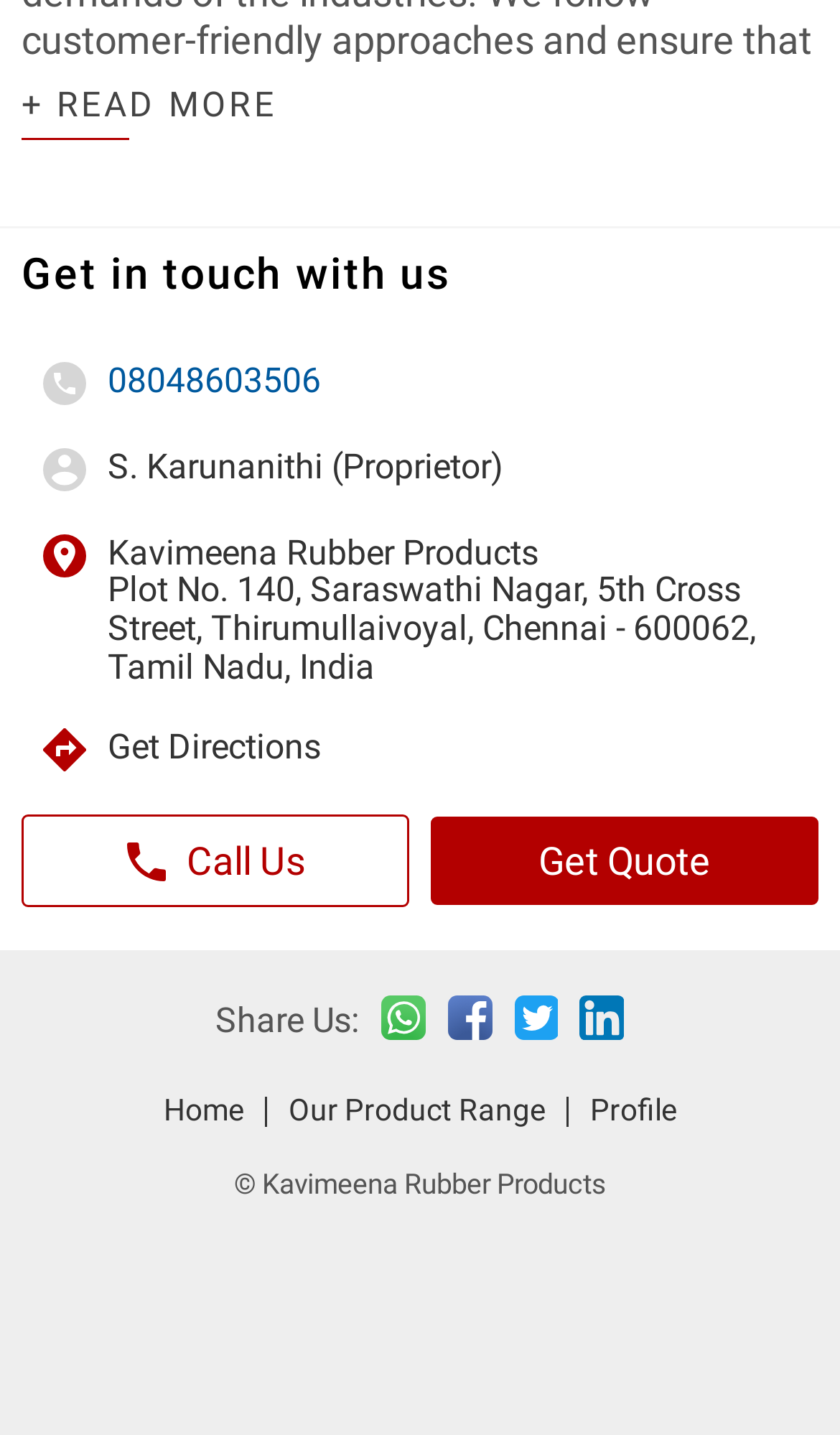Identify the bounding box coordinates of the part that should be clicked to carry out this instruction: "Click Get in touch with us".

[0.051, 0.259, 0.103, 0.288]